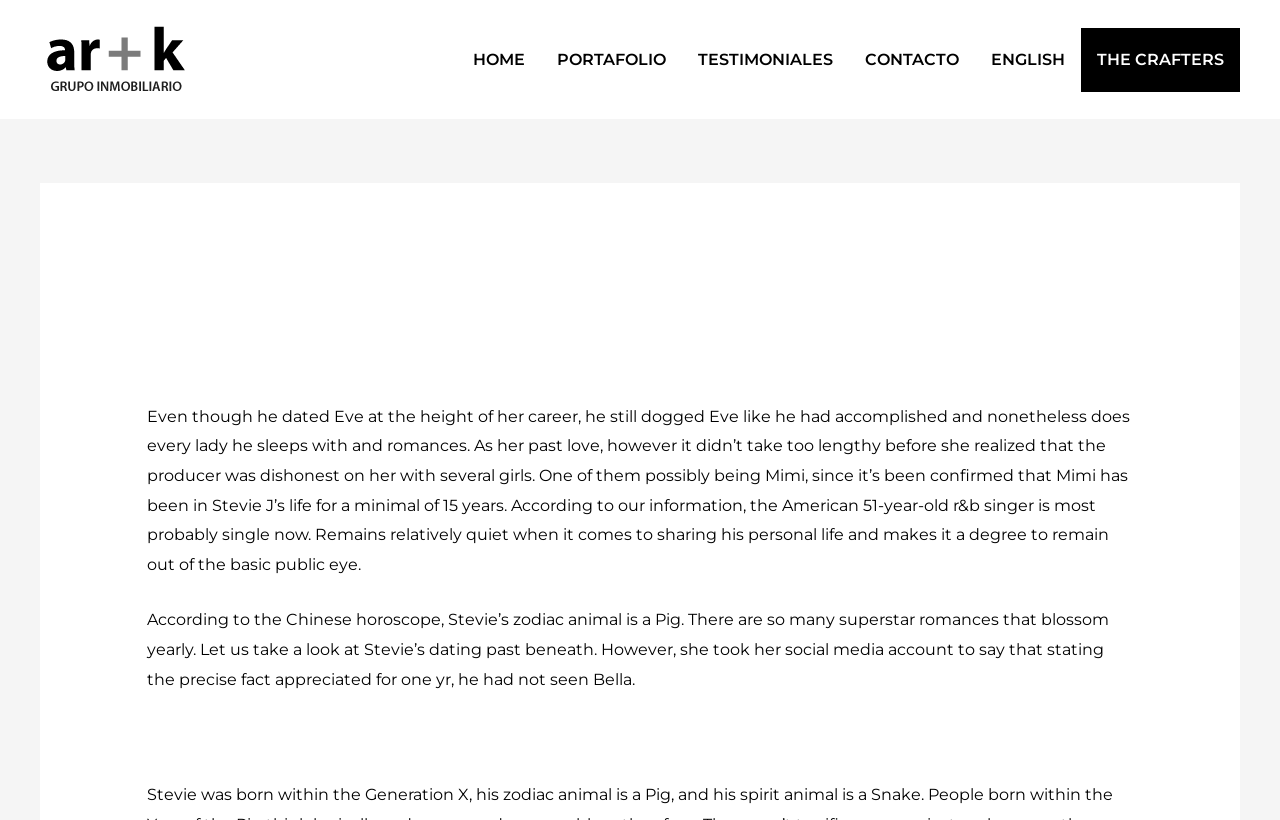What is Stevie J's zodiac animal?
Look at the image and provide a detailed response to the question.

The webpage mentions that 'According to the Chinese horoscope, Stevie’s zodiac animal is a Pig.' This indicates that Stevie J's zodiac animal is a Pig.